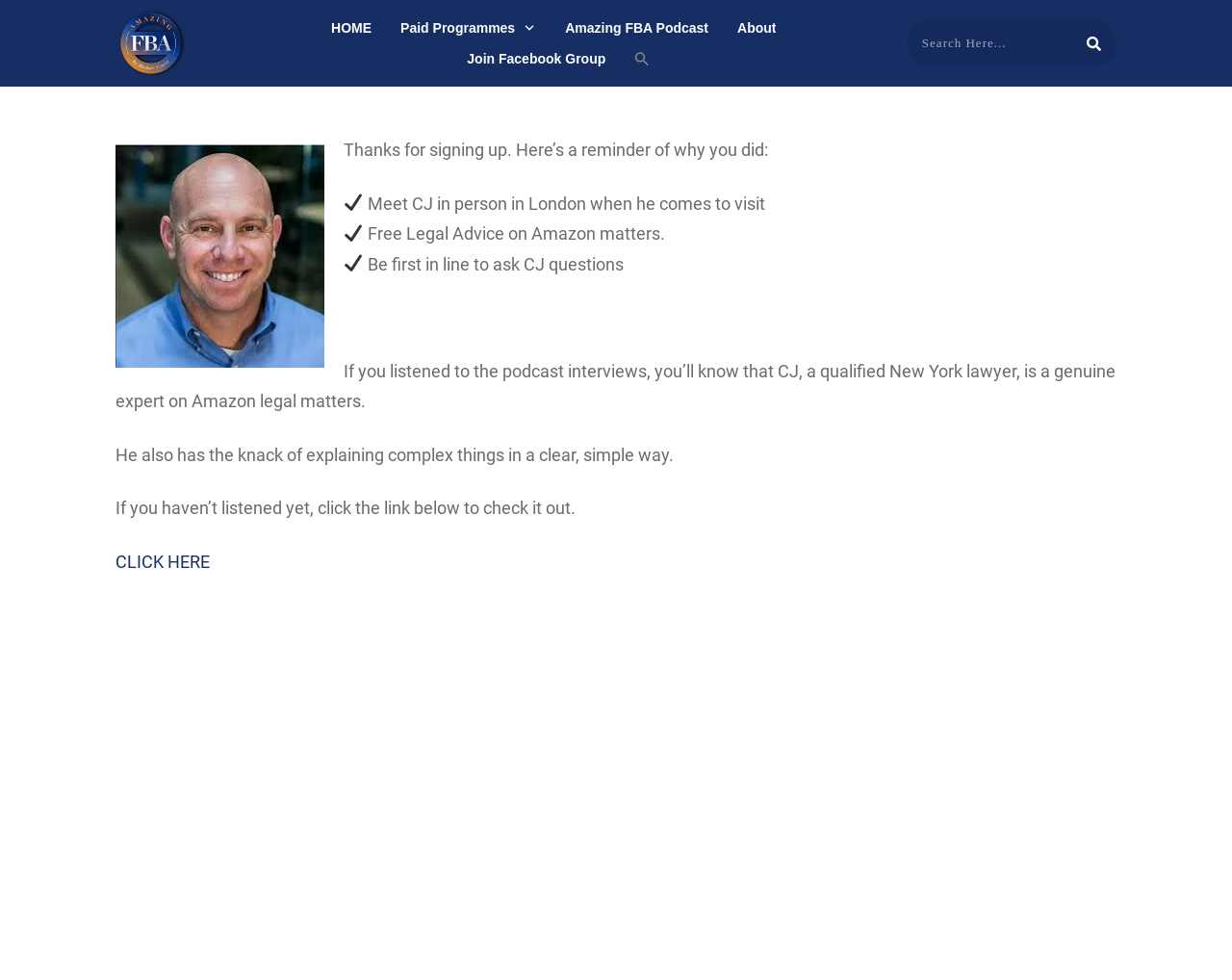Please provide a detailed answer to the question below based on the screenshot: 
What is the purpose of the search box?

The search box is located at the top right corner of the webpage, and it has a placeholder text 'Search Here...'. This suggests that the search box is intended for users to search for specific content within the website.